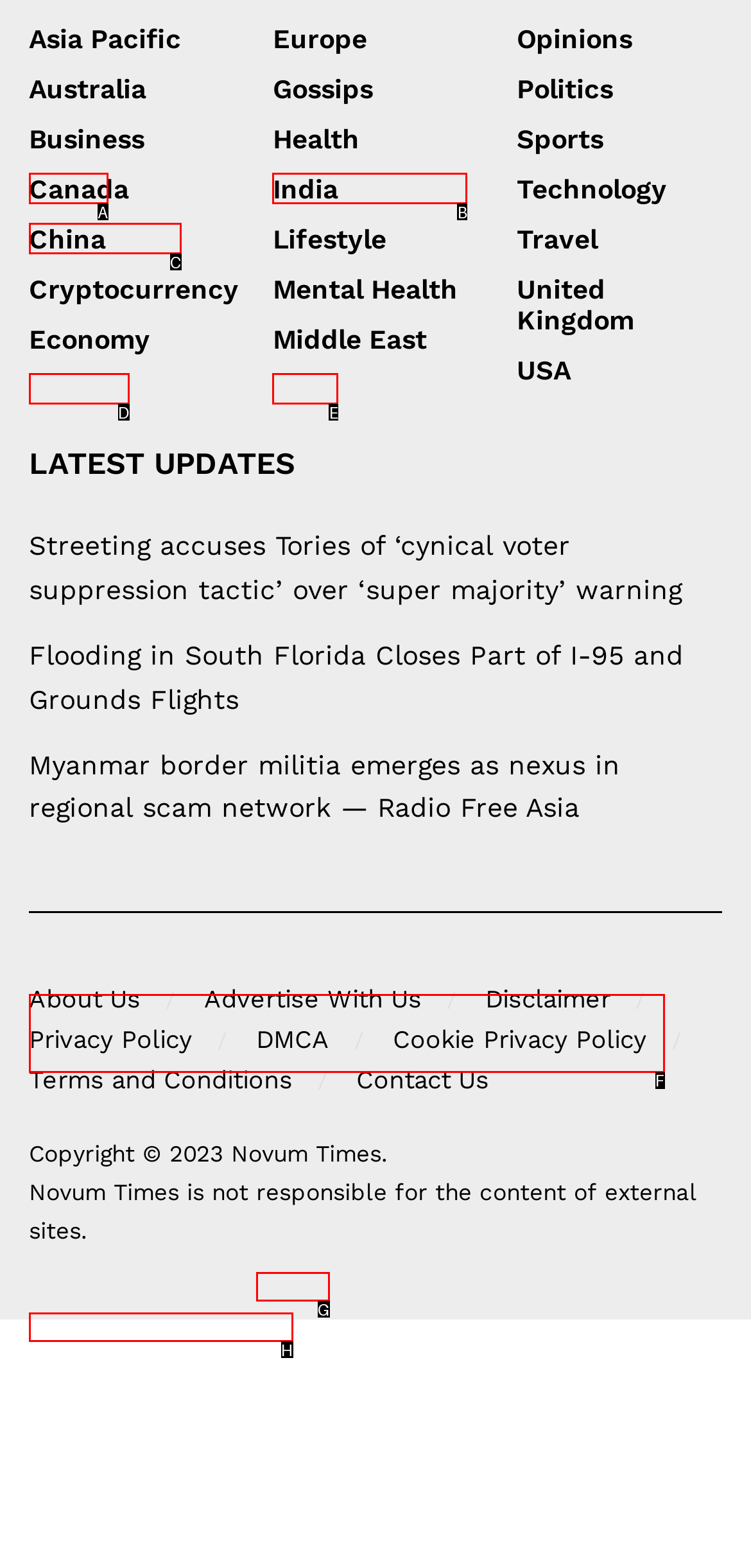Given the description: Jewellery
Identify the letter of the matching UI element from the options.

None